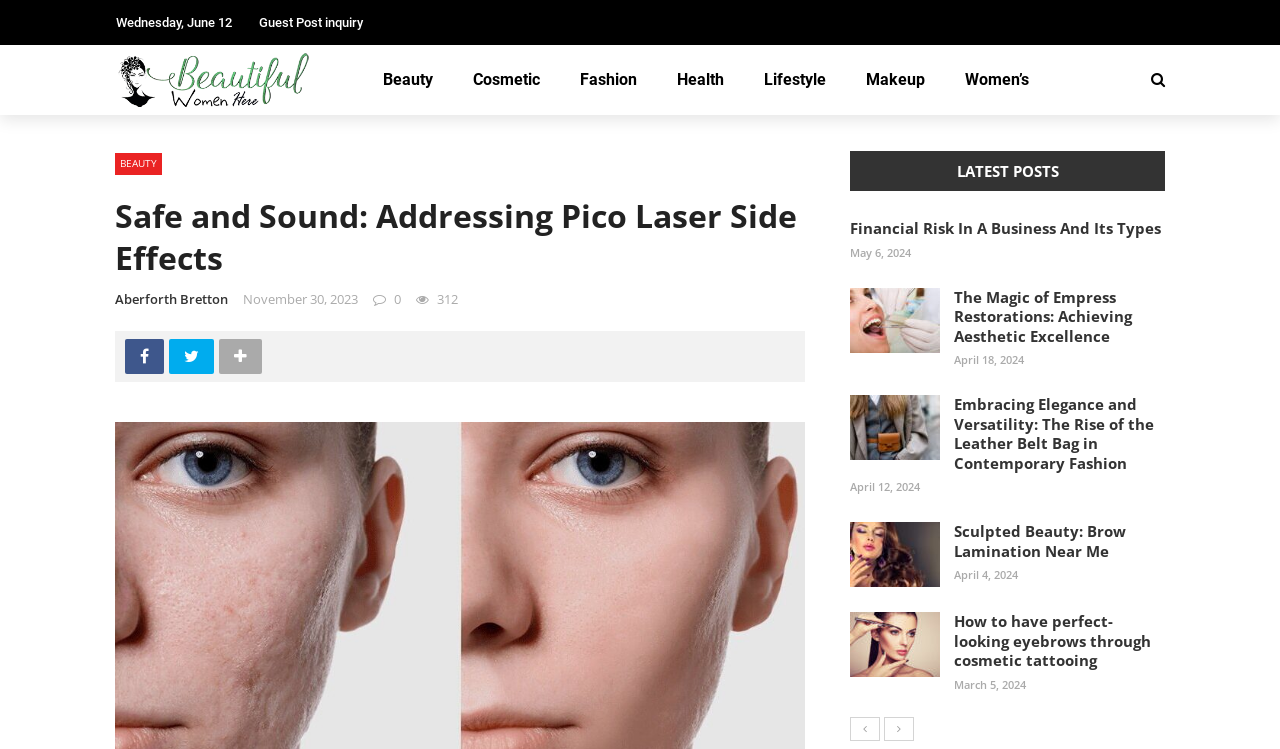Please determine the bounding box of the UI element that matches this description: Guest Post inquiry. The coordinates should be given as (top-left x, top-left y, bottom-right x, bottom-right y), with all values between 0 and 1.

[0.202, 0.02, 0.284, 0.04]